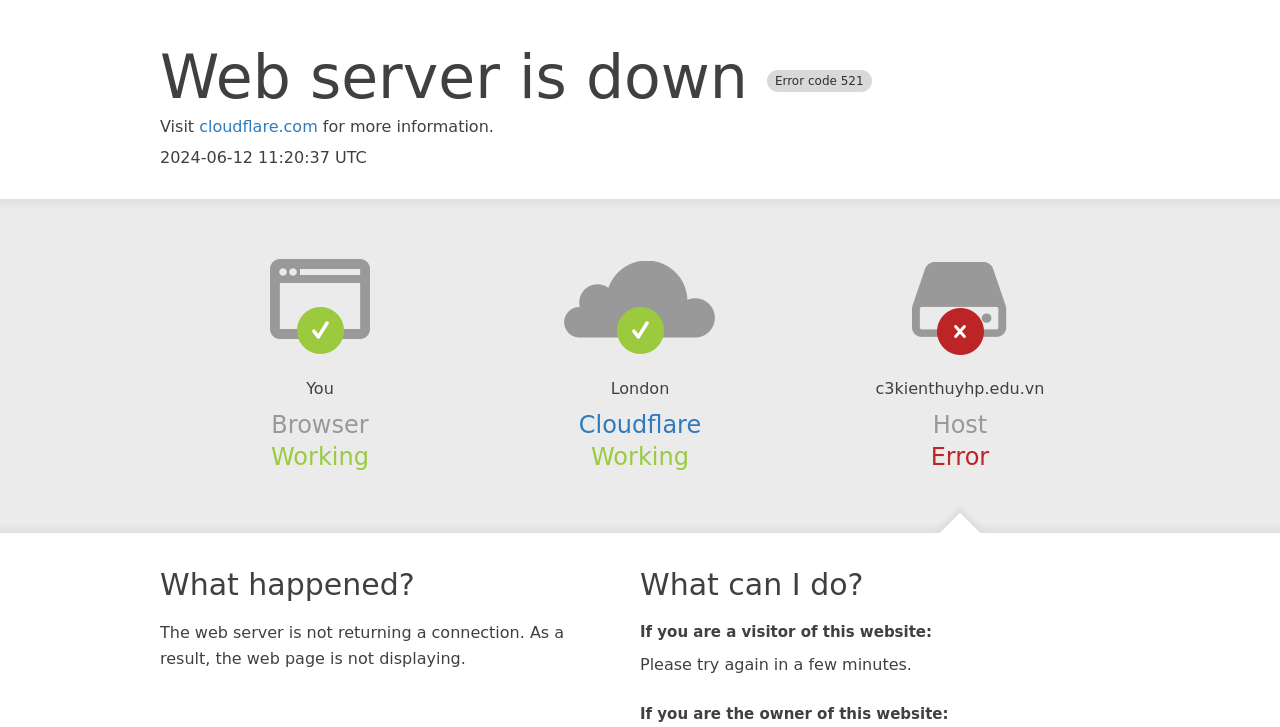What is the current status of Cloudflare?
Answer the question with as much detail as you can, using the image as a reference.

The status of Cloudflare is mentioned as 'Working' in the section 'Cloudflare' on the webpage.